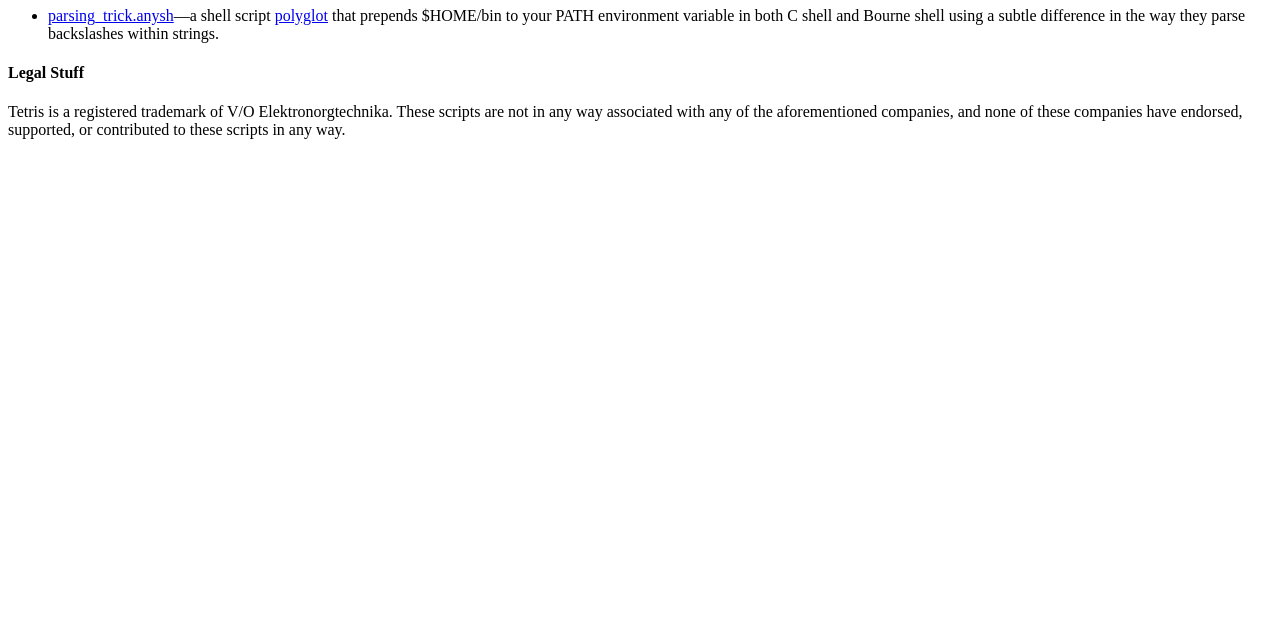Using the element description polyglot, predict the bounding box coordinates for the UI element. Provide the coordinates in (top-left x, top-left y, bottom-right x, bottom-right y) format with values ranging from 0 to 1.

[0.215, 0.011, 0.256, 0.037]